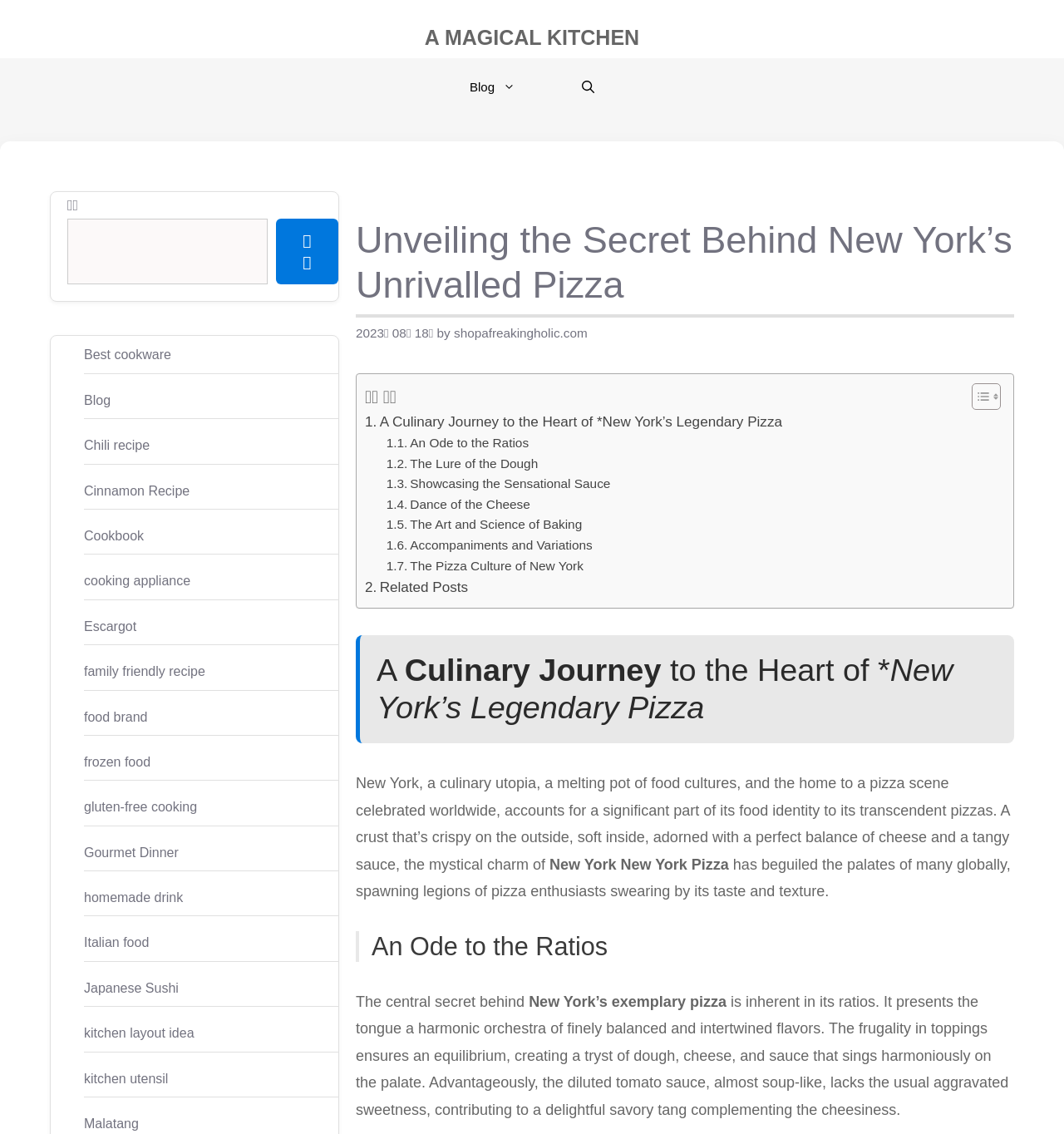Determine the bounding box coordinates of the element that should be clicked to execute the following command: "Click on the 'Best cookware' link".

[0.079, 0.307, 0.161, 0.319]